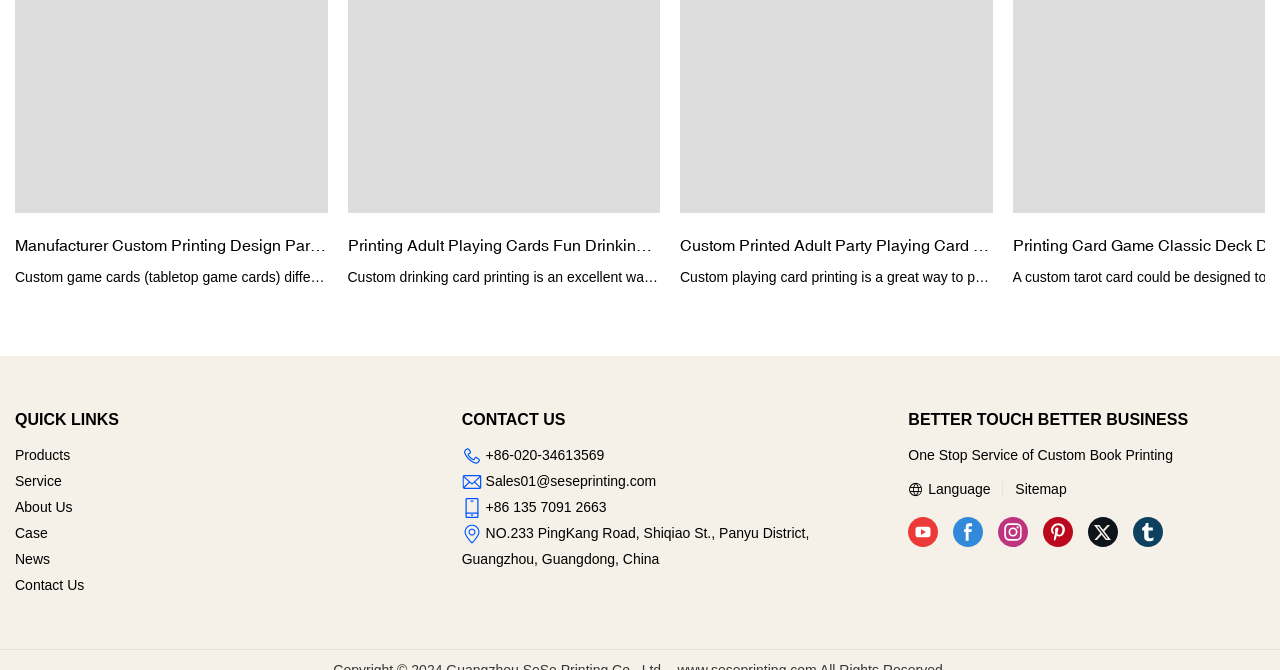What is the location of the company?
Give a detailed explanation using the information visible in the image.

The webpage provides the company's address, which is NO.233 PingKang Road, Shiqiao St., Panyu District, Guangzhou, Guangdong, China, indicating that the company is located in Guangzhou, China.